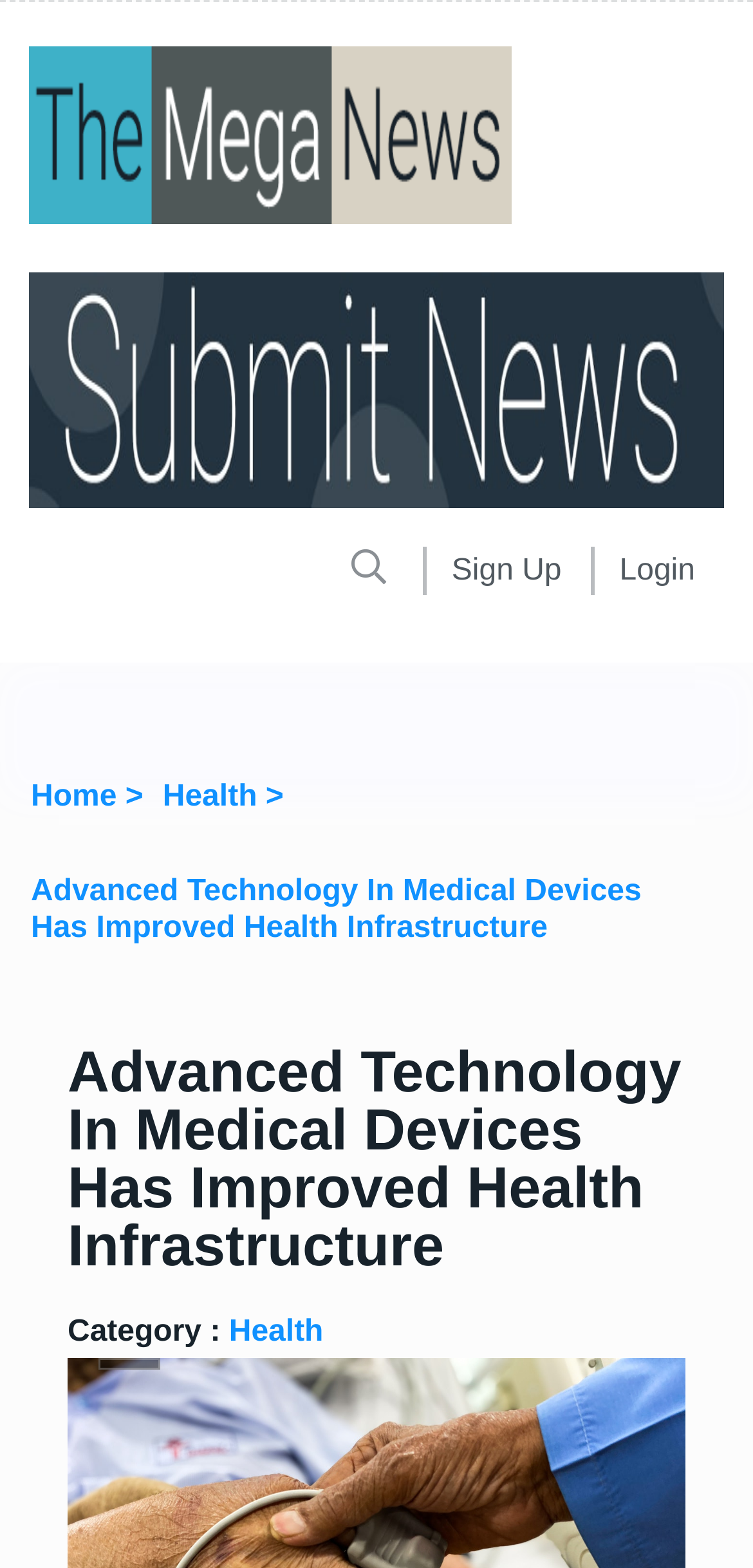Extract the main heading text from the webpage.

Advanced Technology In Medical Devices Has Improved Health Infrastructure